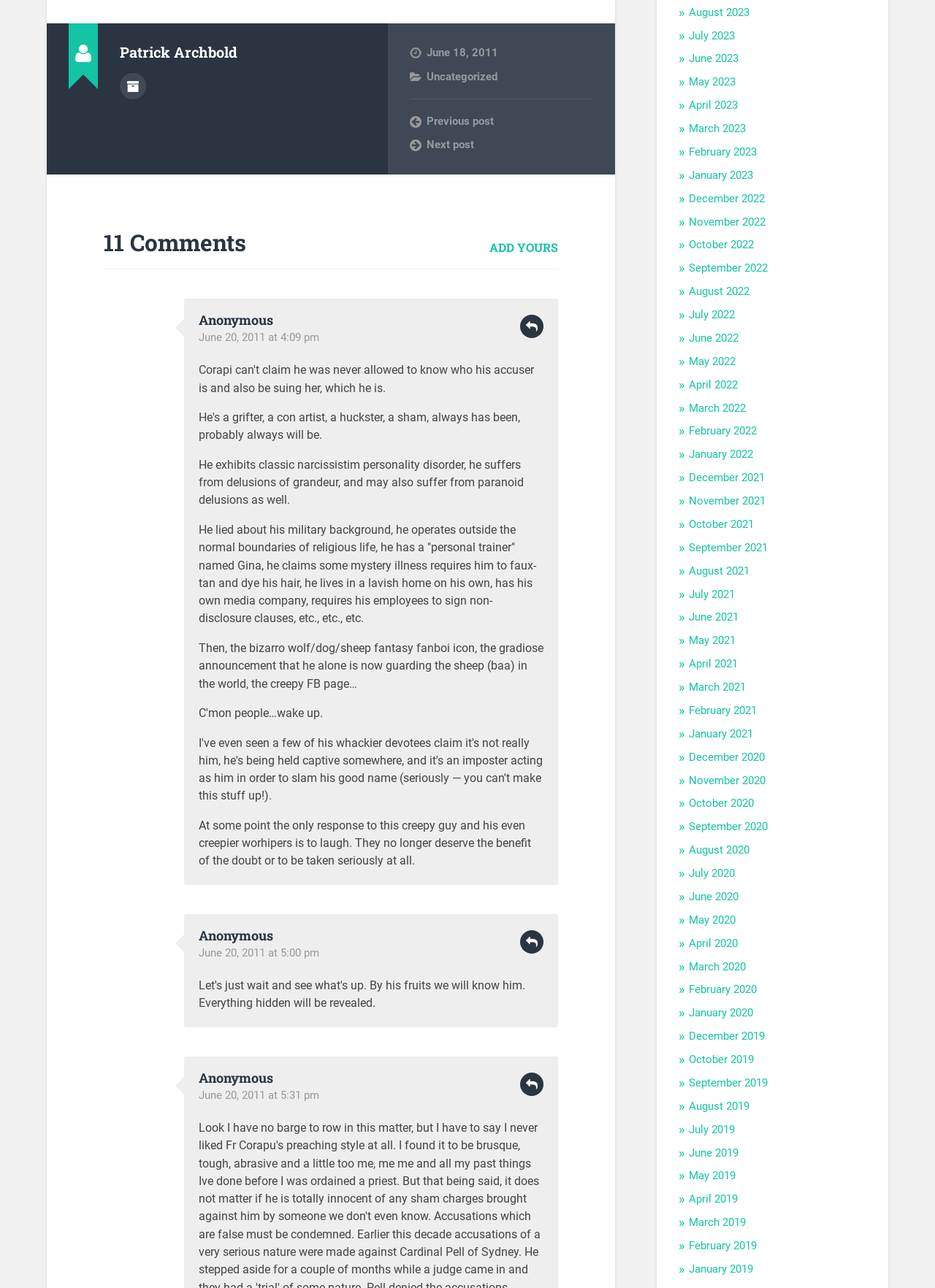Determine the bounding box coordinates of the element that should be clicked to execute the following command: "Get involved in physics".

None